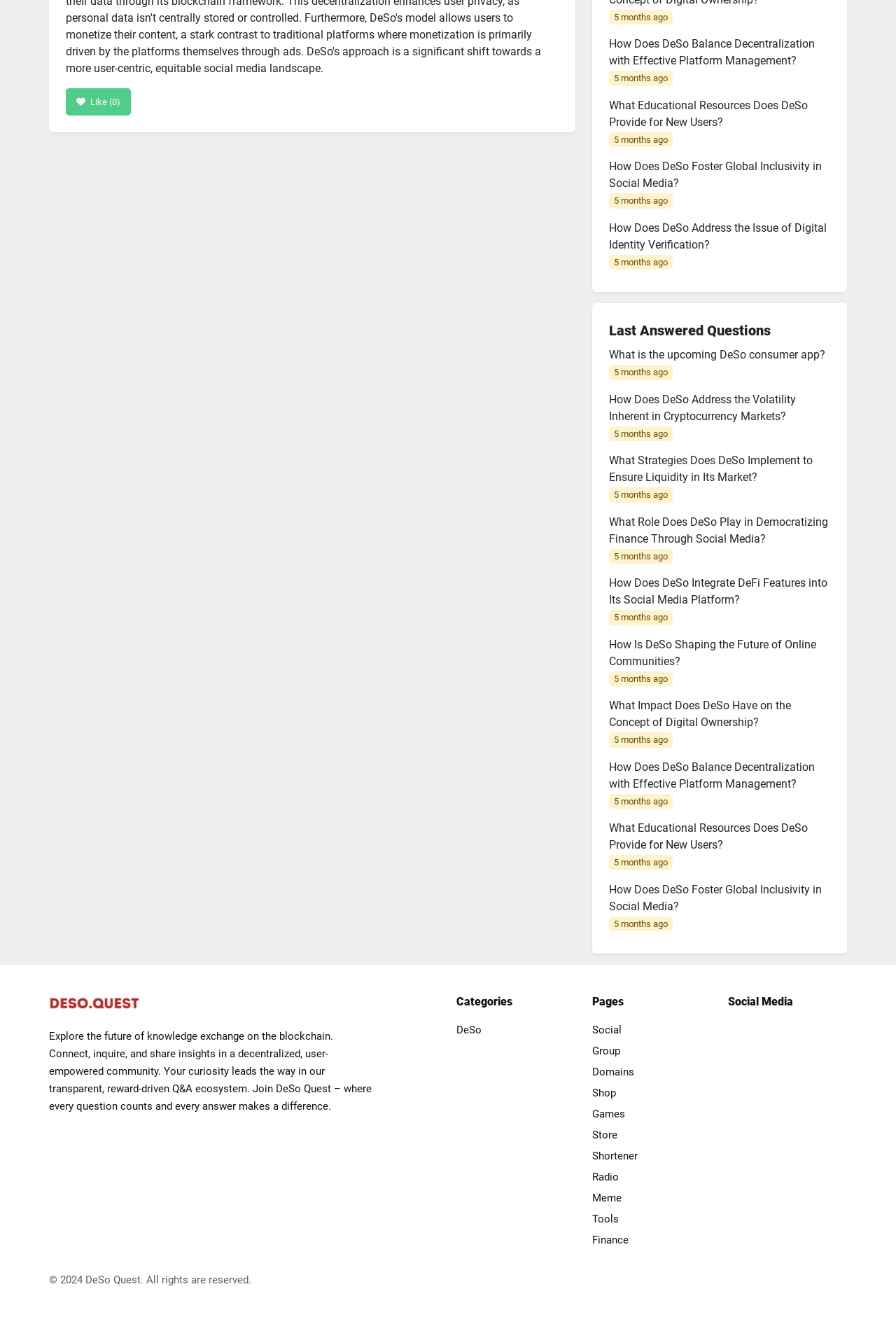Please find the bounding box for the UI component described as follows: "Like (0)".

[0.073, 0.067, 0.146, 0.088]